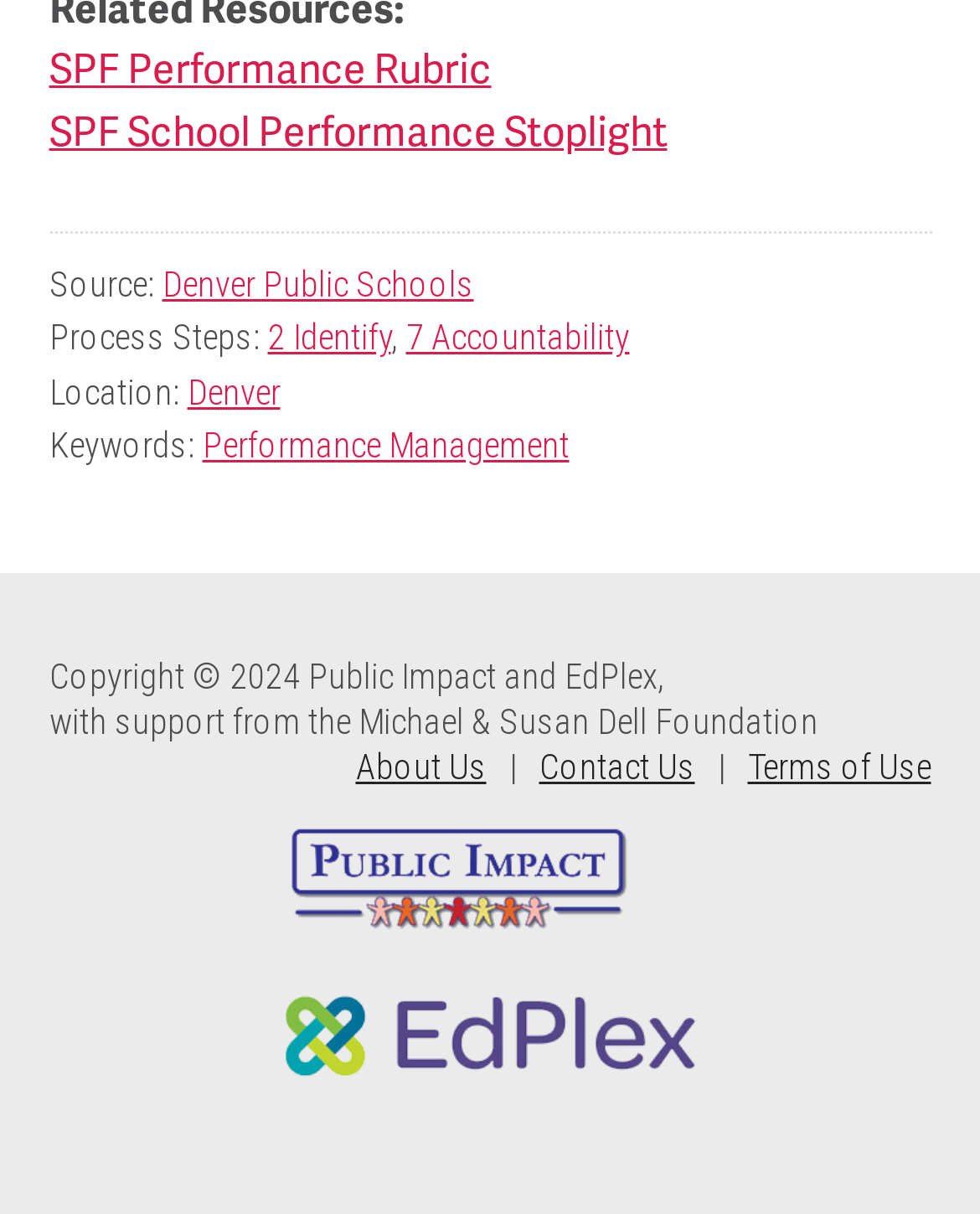Locate the bounding box of the UI element based on this description: "Denver". Provide four float numbers between 0 and 1 as [left, top, right, bottom].

[0.191, 0.306, 0.286, 0.339]